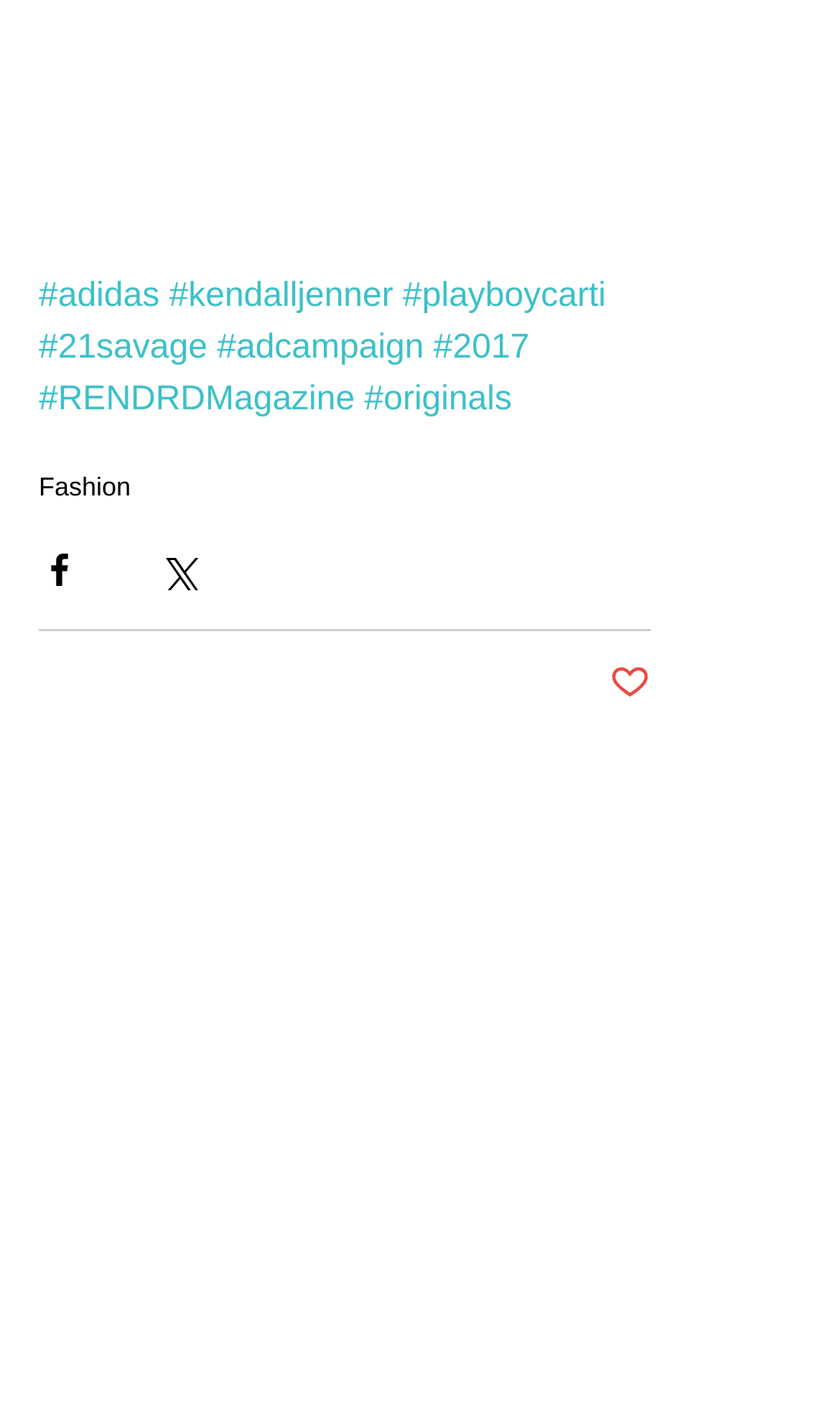Locate the UI element that matches the description sportingsafe.com in the webpage screenshot. Return the bounding box coordinates in the format (top-left x, top-left y, bottom-right x, bottom-right y), with values ranging from 0 to 1.

None